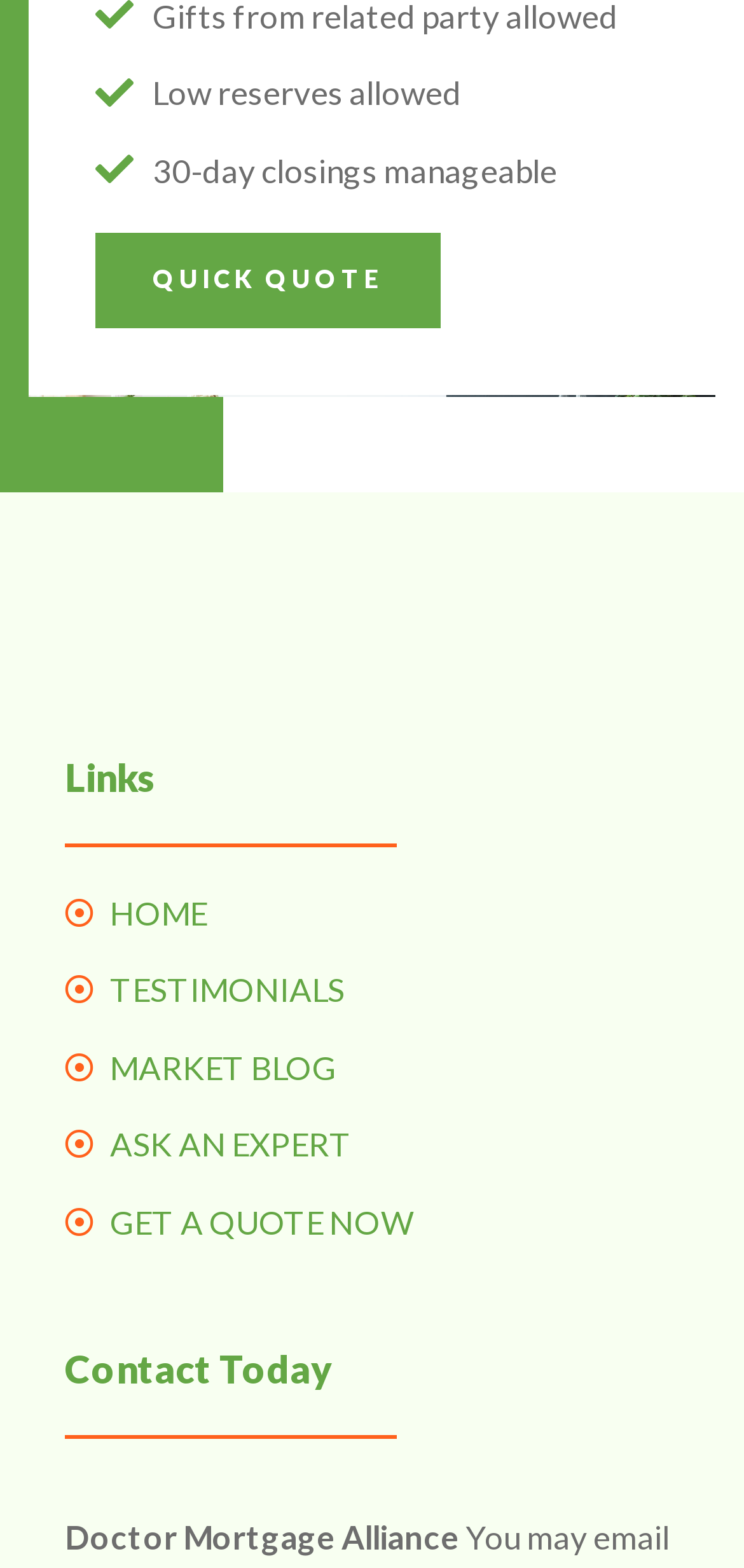From the webpage screenshot, predict the bounding box coordinates (top-left x, top-left y, bottom-right x, bottom-right y) for the UI element described here: GET A QUOTE NOW

[0.087, 0.764, 0.913, 0.795]